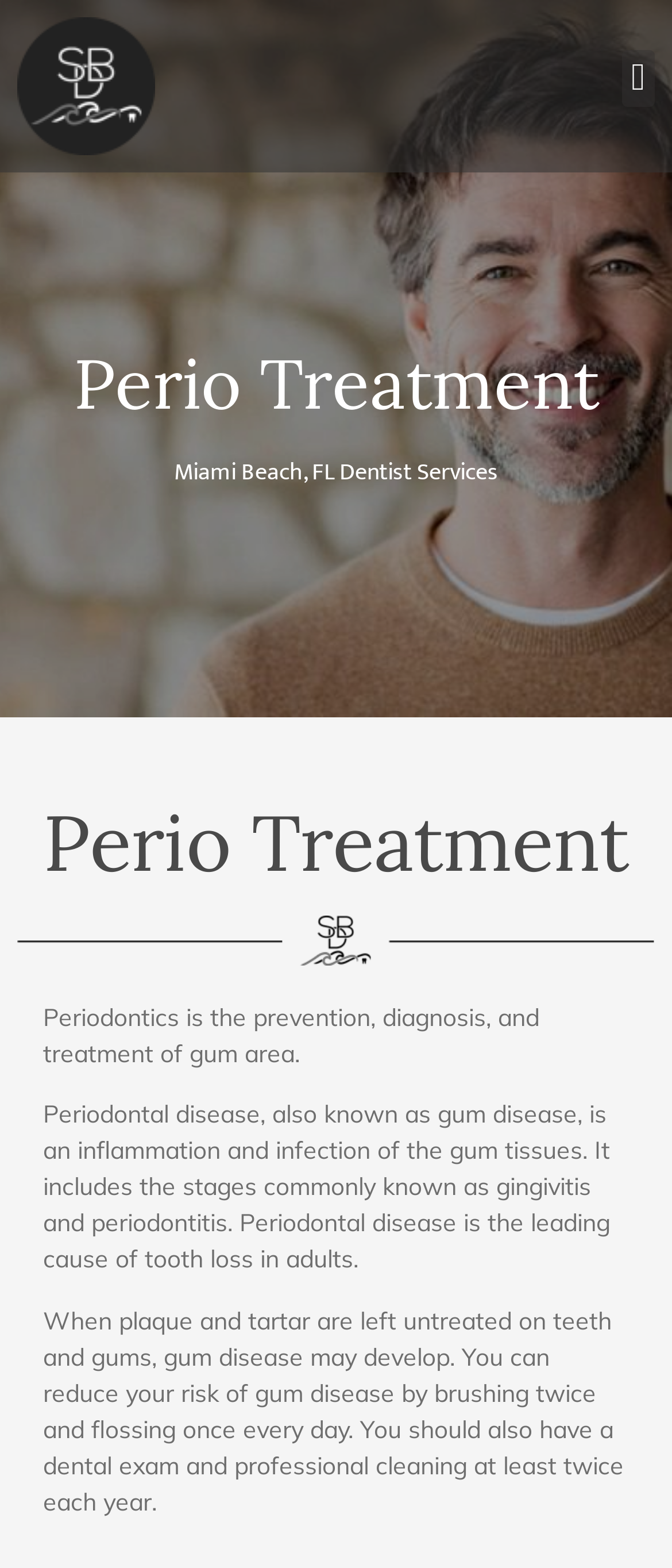Answer the question with a brief word or phrase:
How often should you have a dental exam and professional cleaning?

At least twice each year